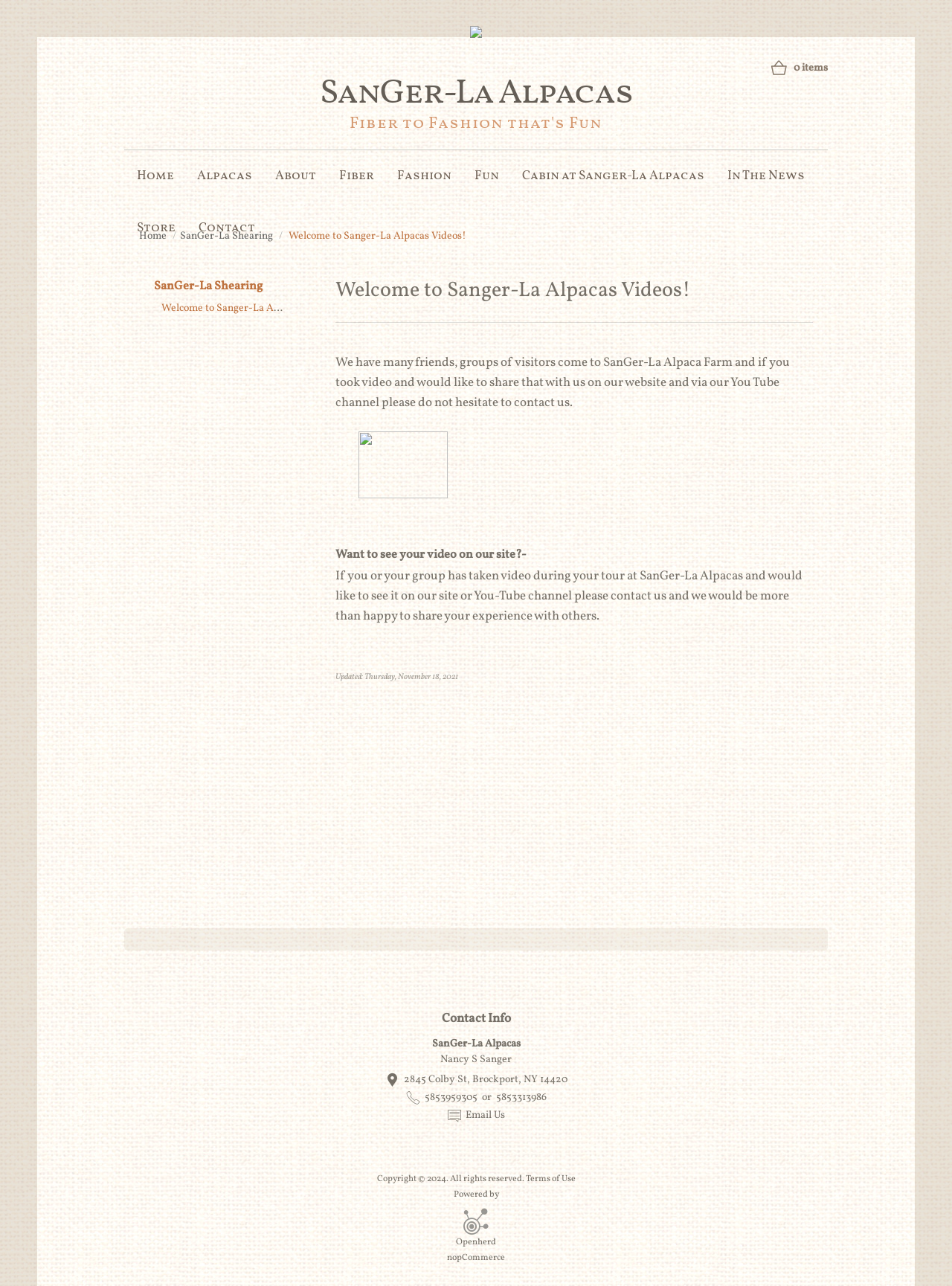Please identify the bounding box coordinates of the element that needs to be clicked to perform the following instruction: "View the 'Cabin at Sanger-La Alpacas' page".

[0.535, 0.117, 0.751, 0.157]